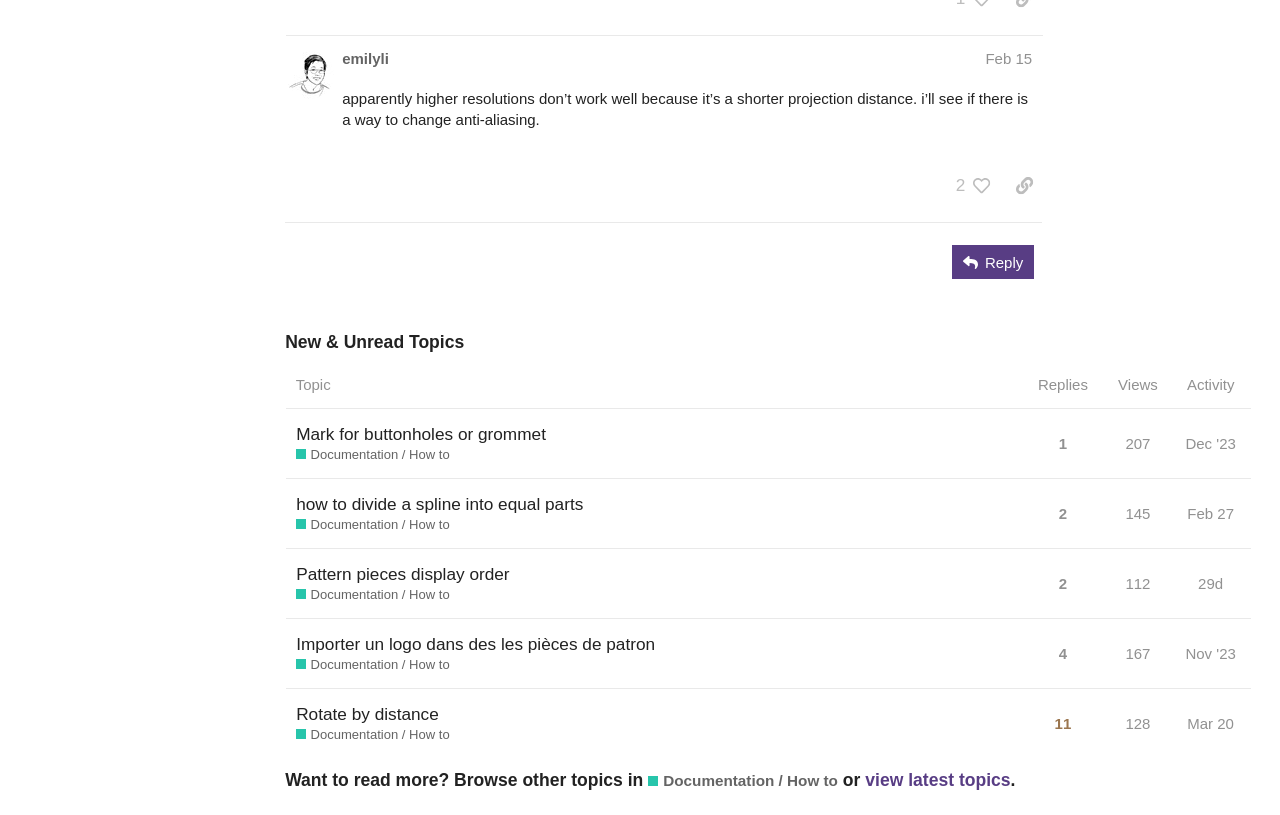Kindly determine the bounding box coordinates of the area that needs to be clicked to fulfill this instruction: "Click on the 'Post Comment' button".

None